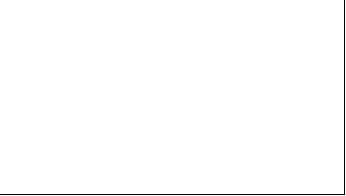Describe in detail everything you see in the image.

The image features a blog post titled "Who Provides Affordable Small Business IT Services in Calgary?" This post aims to inform and guide small businesses in Calgary seeking efficient and cost-effective IT solutions. It highlights the importance of investing in reliable IT services to enhance operational efficiency and support digital transformation. The accompanying text encourages readers to explore more about these services and their significance in the modern business landscape. For further details, the post offers links for additional reading and insights into the topic.